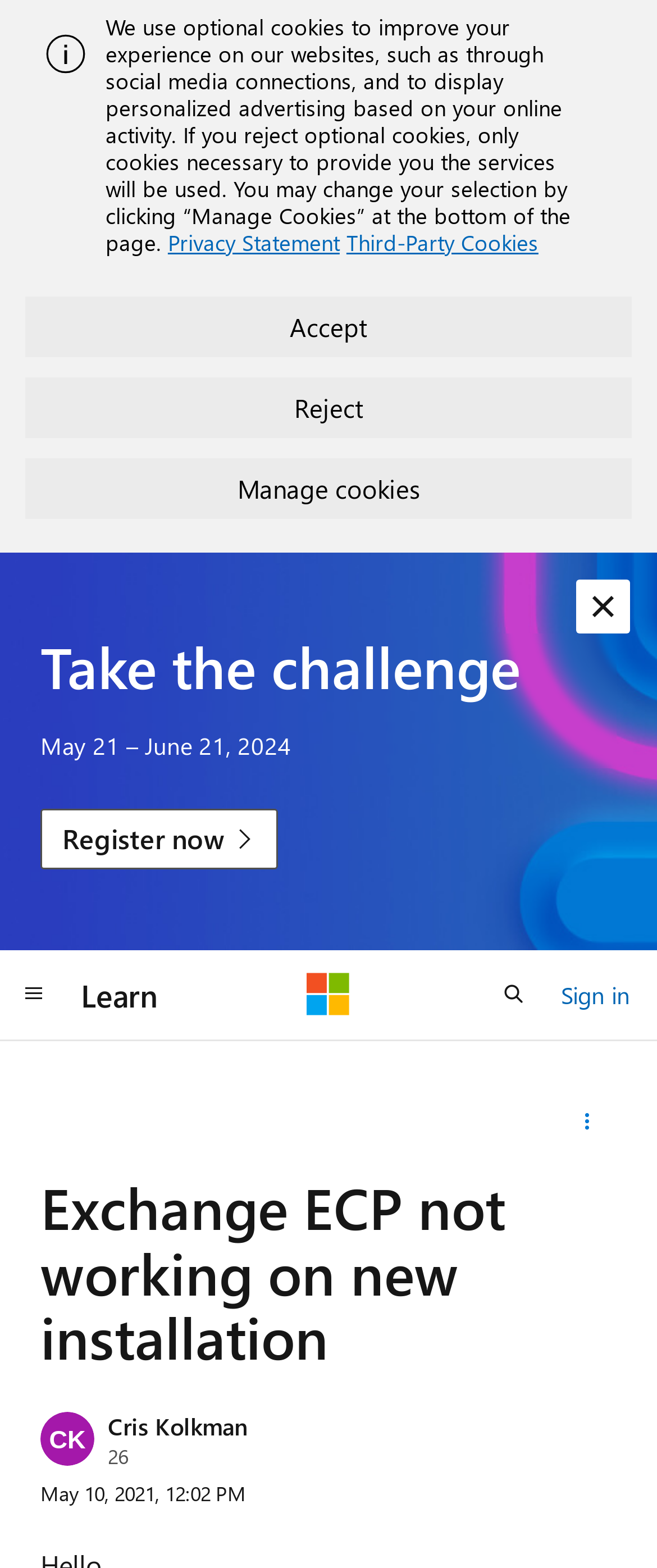Please identify the bounding box coordinates of where to click in order to follow the instruction: "Share this question".

[0.848, 0.698, 0.938, 0.732]